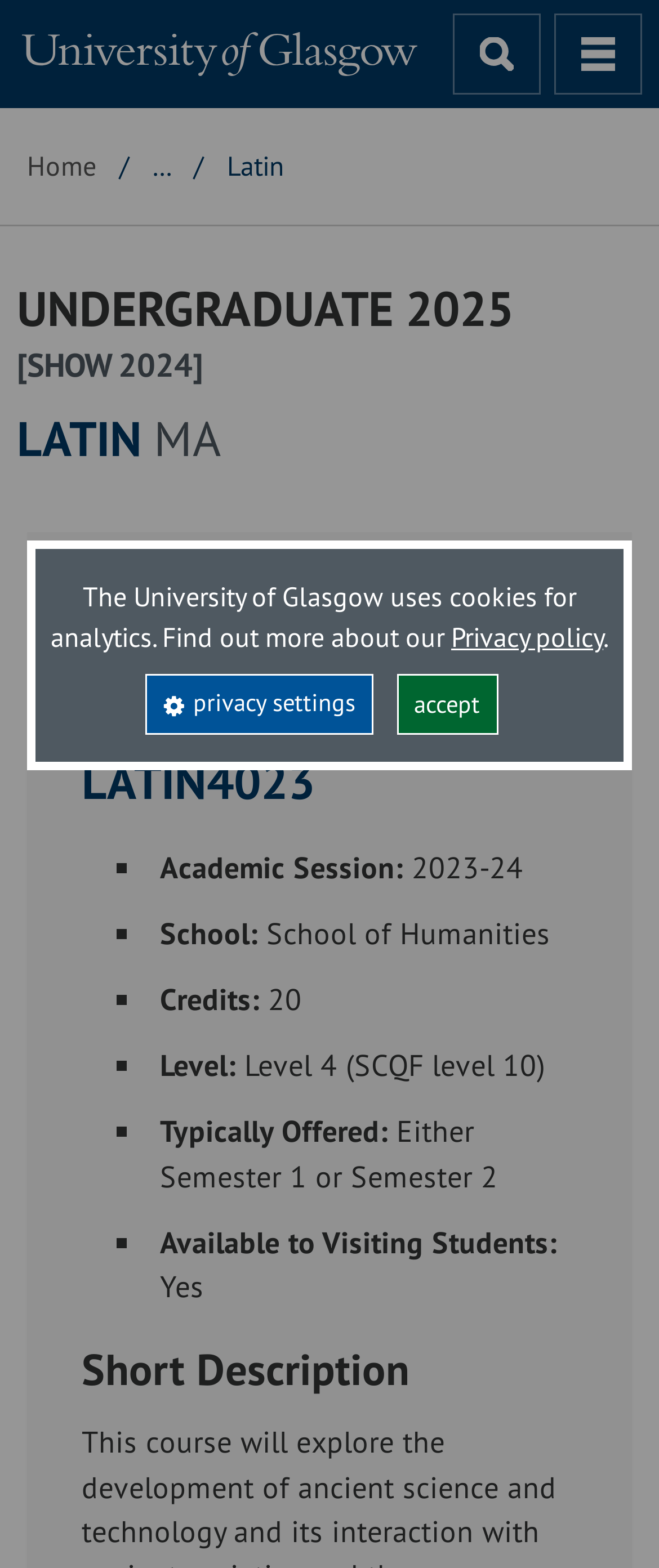Find the bounding box coordinates of the element you need to click on to perform this action: 'open menu'. The coordinates should be represented by four float values between 0 and 1, in the format [left, top, right, bottom].

[0.841, 0.009, 0.974, 0.06]